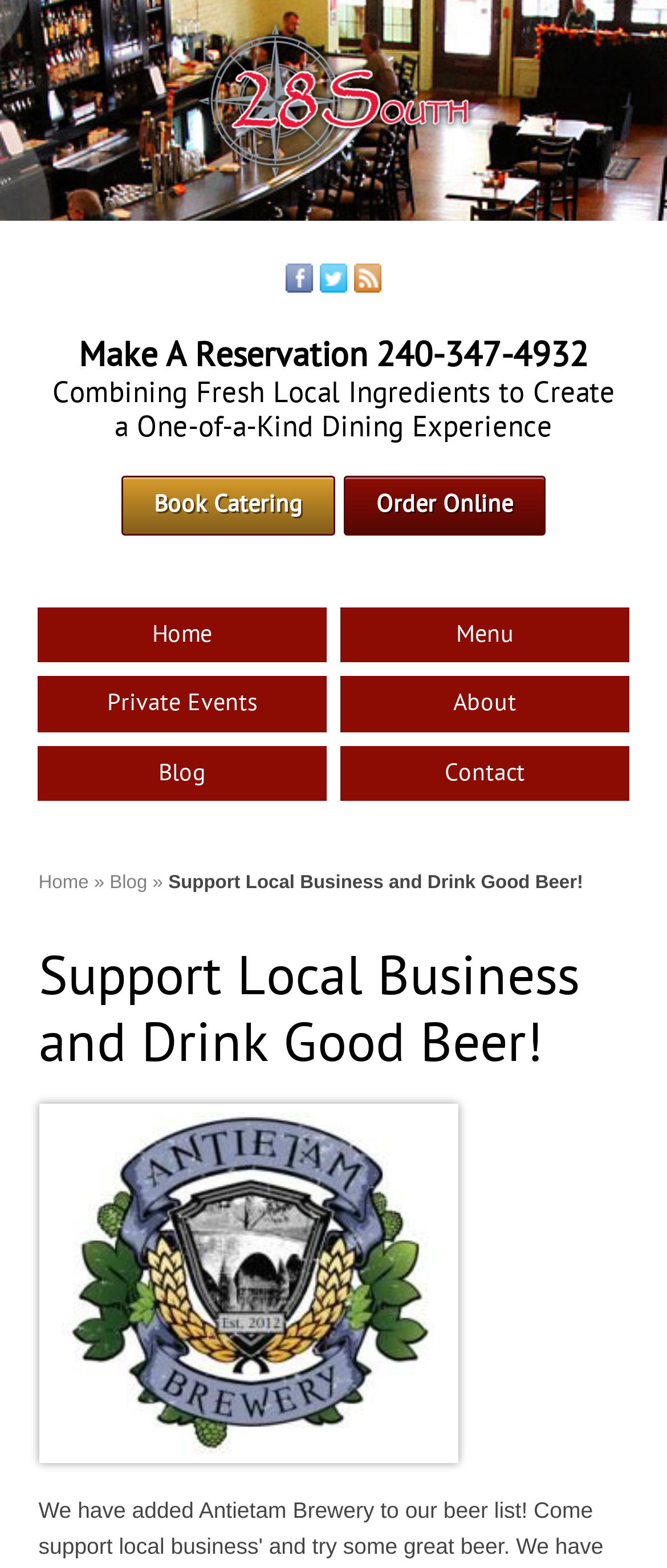Please give a concise answer to this question using a single word or phrase: 
What is the theme of the dining experience?

One-of-a-kind